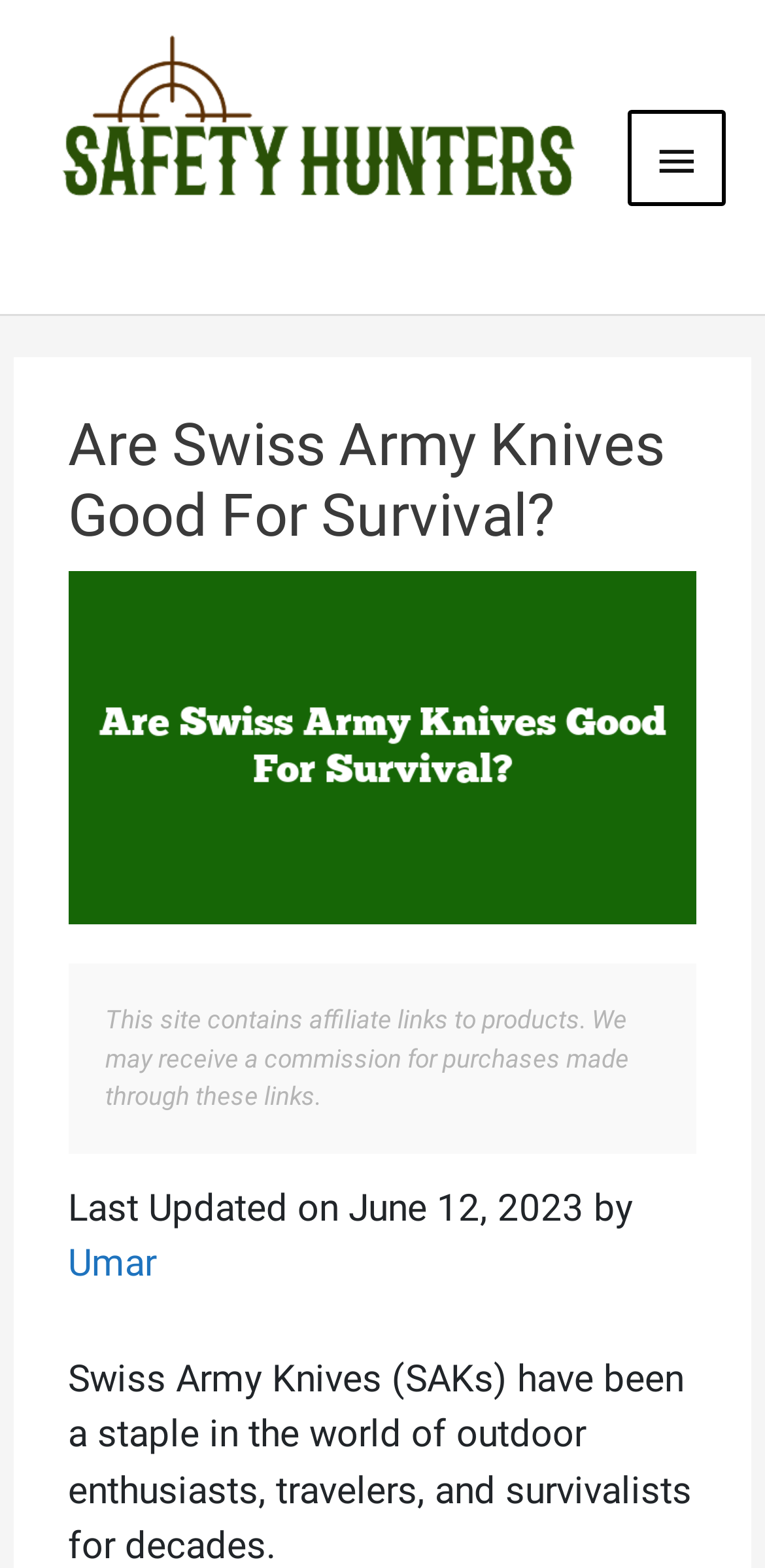Identify and provide the main heading of the webpage.

Are Swiss Army Knives Good For Survival?